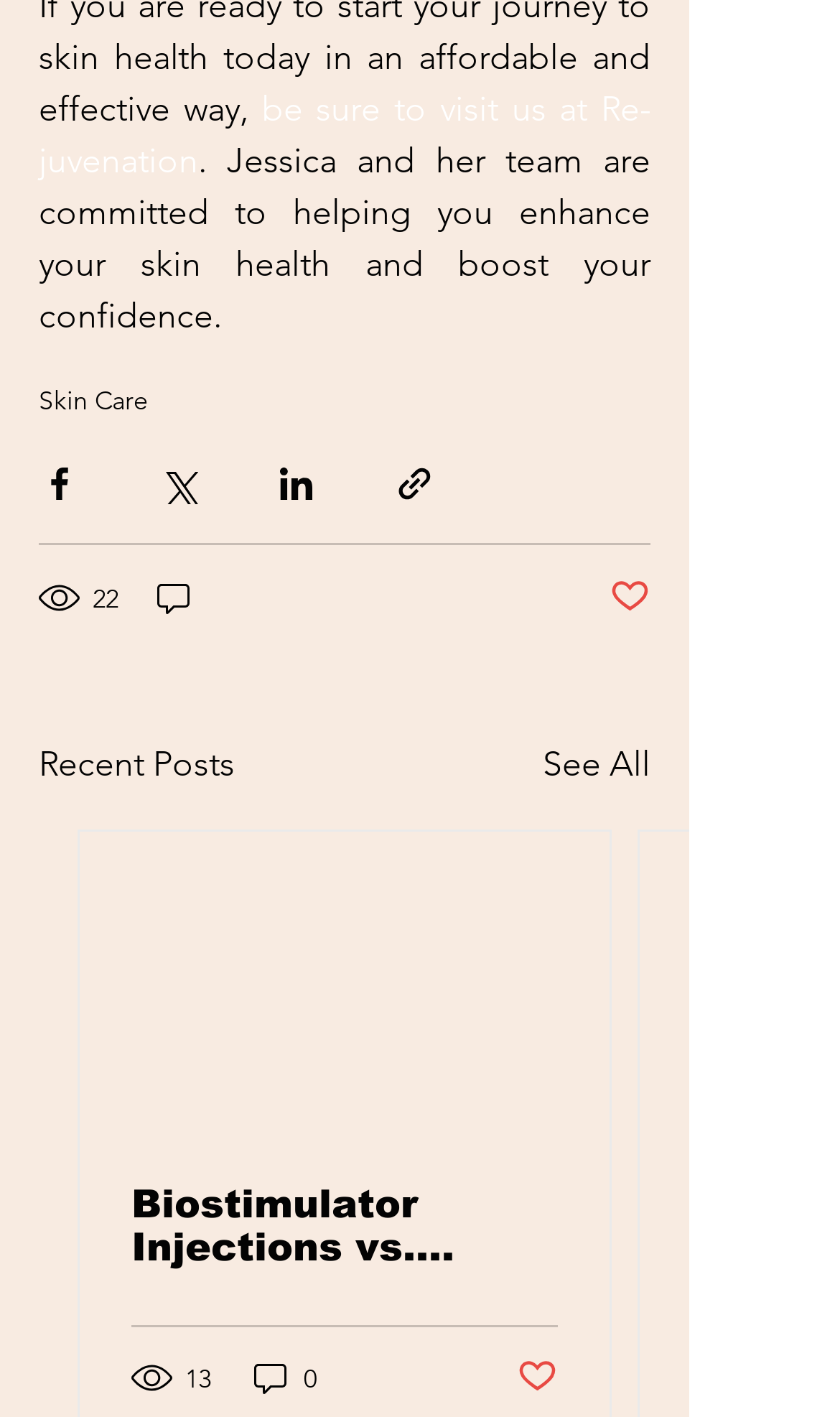Please find the bounding box for the following UI element description. Provide the coordinates in (top-left x, top-left y, bottom-right x, bottom-right y) format, with values between 0 and 1: parent_node: 22

[0.182, 0.406, 0.236, 0.438]